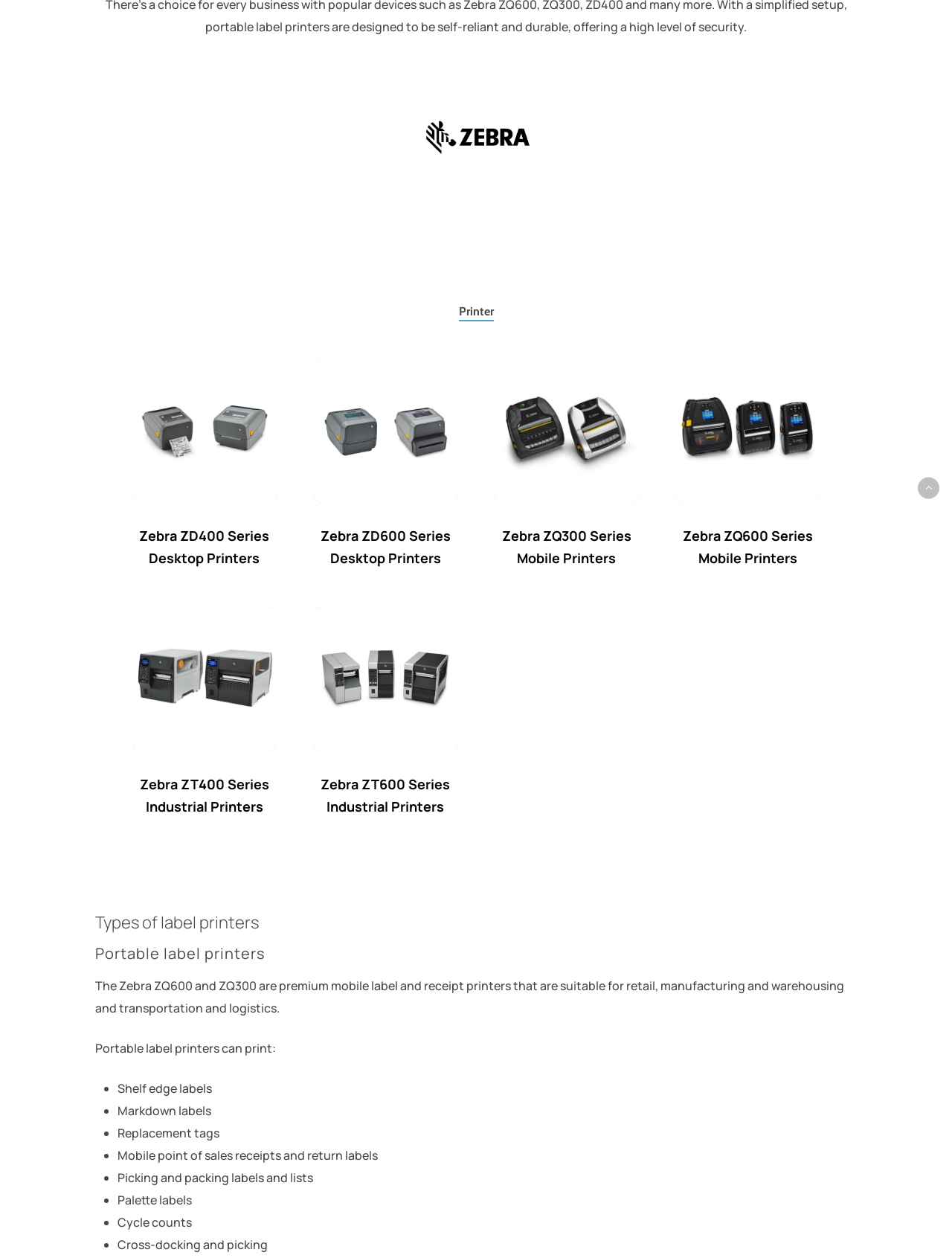Determine the bounding box for the UI element as described: "aria-label="Zebra ZQ600 Series Mobile Printers"". The coordinates should be represented as four float numbers between 0 and 1, formatted as [left, top, right, bottom].

[0.71, 0.286, 0.861, 0.403]